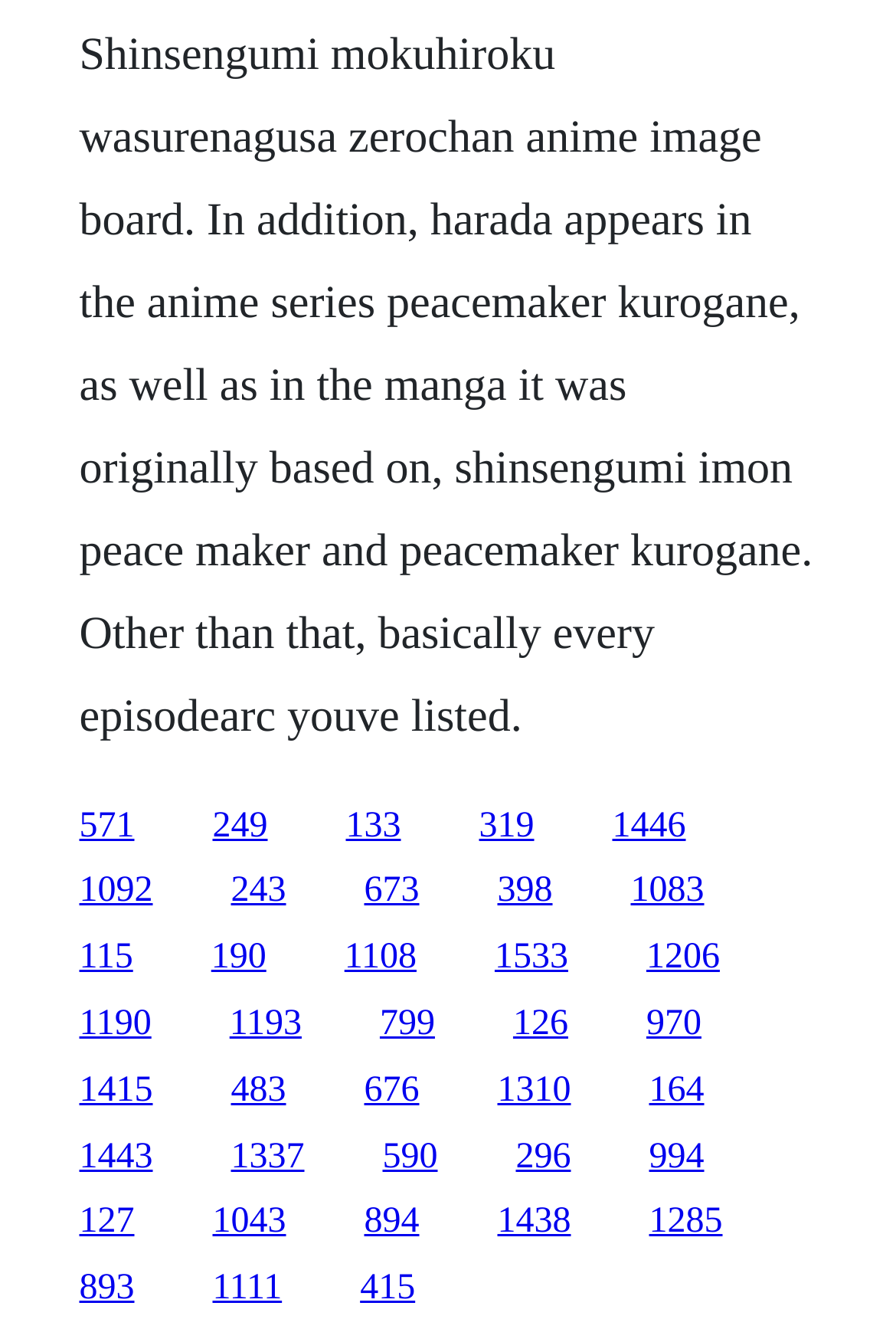Please determine the bounding box coordinates of the element to click on in order to accomplish the following task: "Select an archive from the dropdown". Ensure the coordinates are four float numbers ranging from 0 to 1, i.e., [left, top, right, bottom].

None